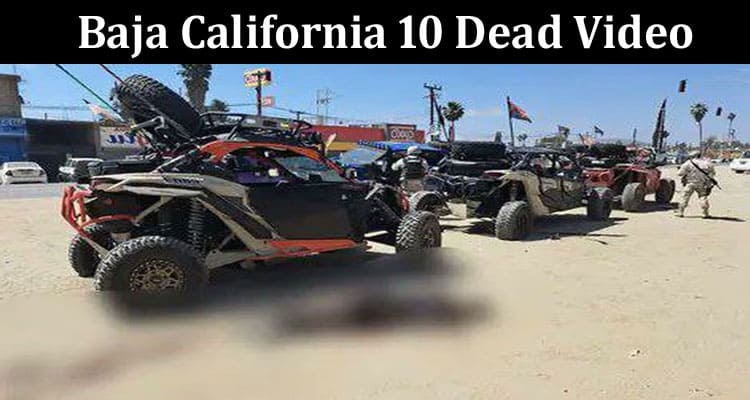From the details in the image, provide a thorough response to the question: What is the title of the video referenced in the image?

The title of the video is mentioned in the caption, which alludes to a serious incident that resulted in the loss of ten lives.